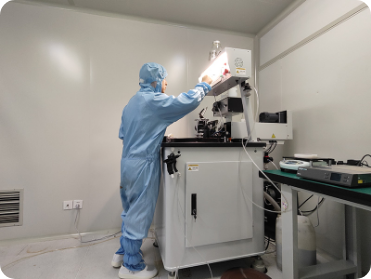Can you give a comprehensive explanation to the question given the content of the image?
What type of equipment is the technician operating?

The technician is operating a sophisticated piece of laboratory equipment, which appears to be involved in the manufacturing or testing of electro-optic integrated circuits and components, suggesting a high level of precision and complexity.